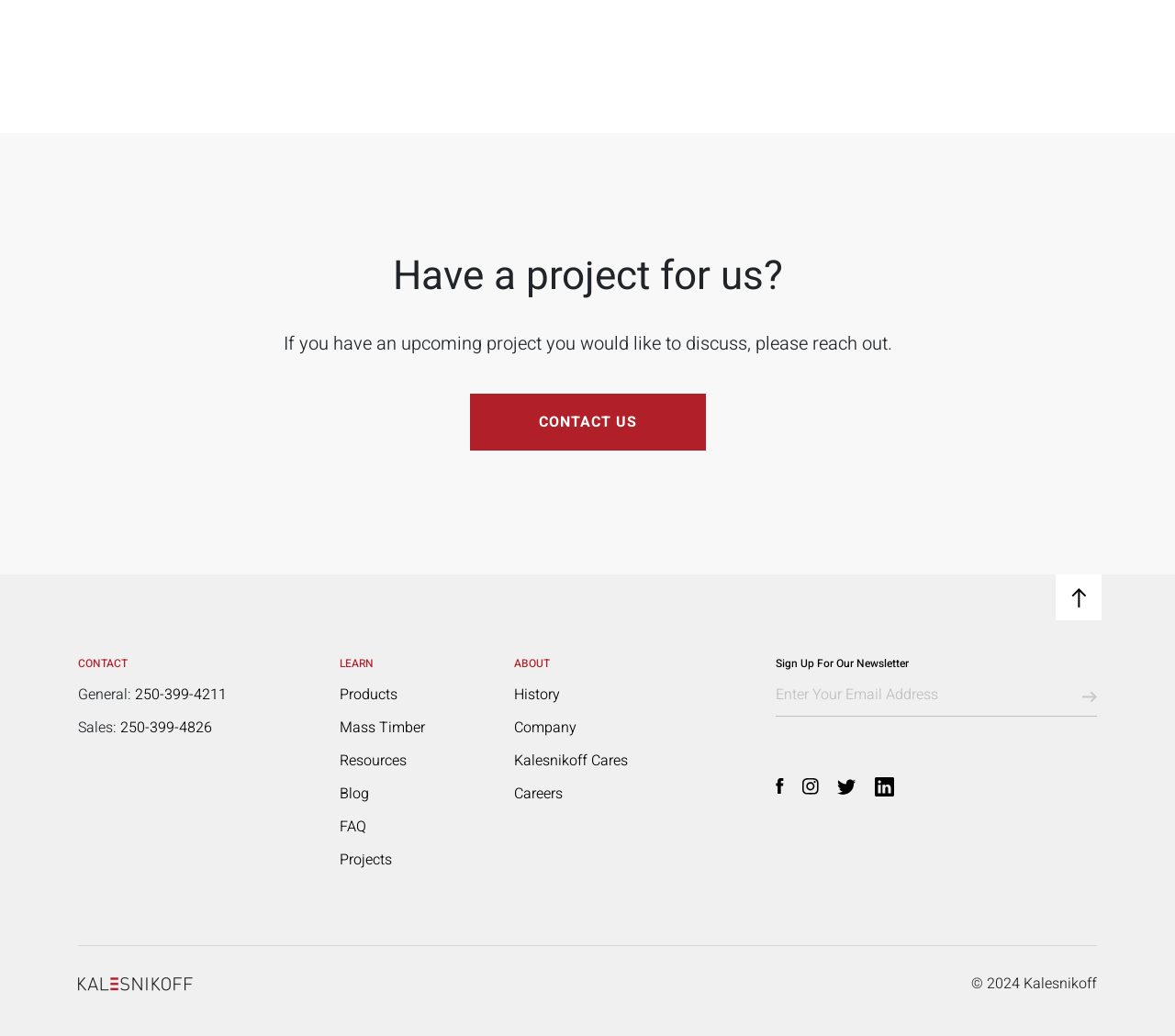Respond to the question below with a single word or phrase: How many links are there in the 'LEARN' section?

5